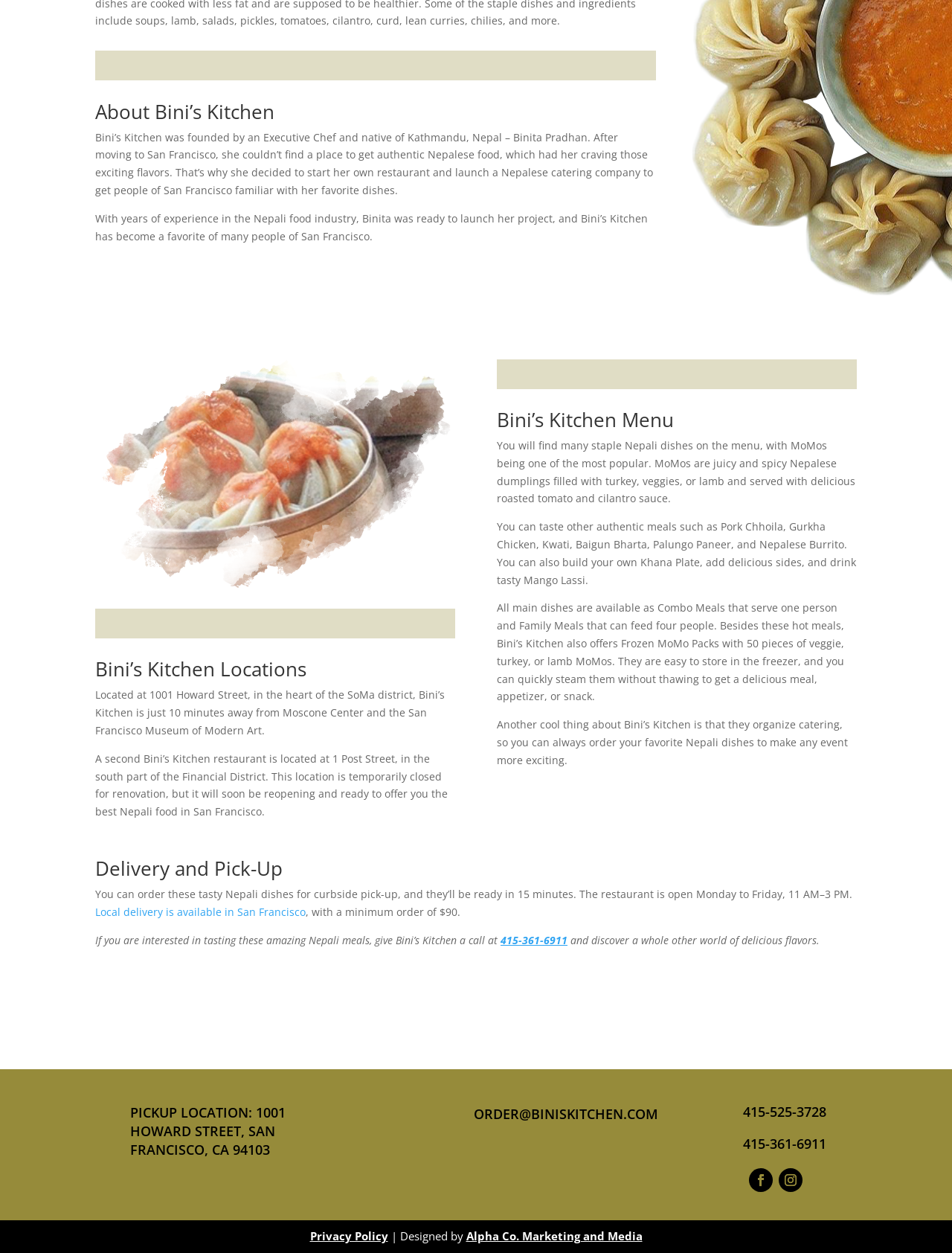Using the description "ORDER@BINISKITCHEN.COM", locate and provide the bounding box of the UI element.

[0.497, 0.882, 0.691, 0.896]